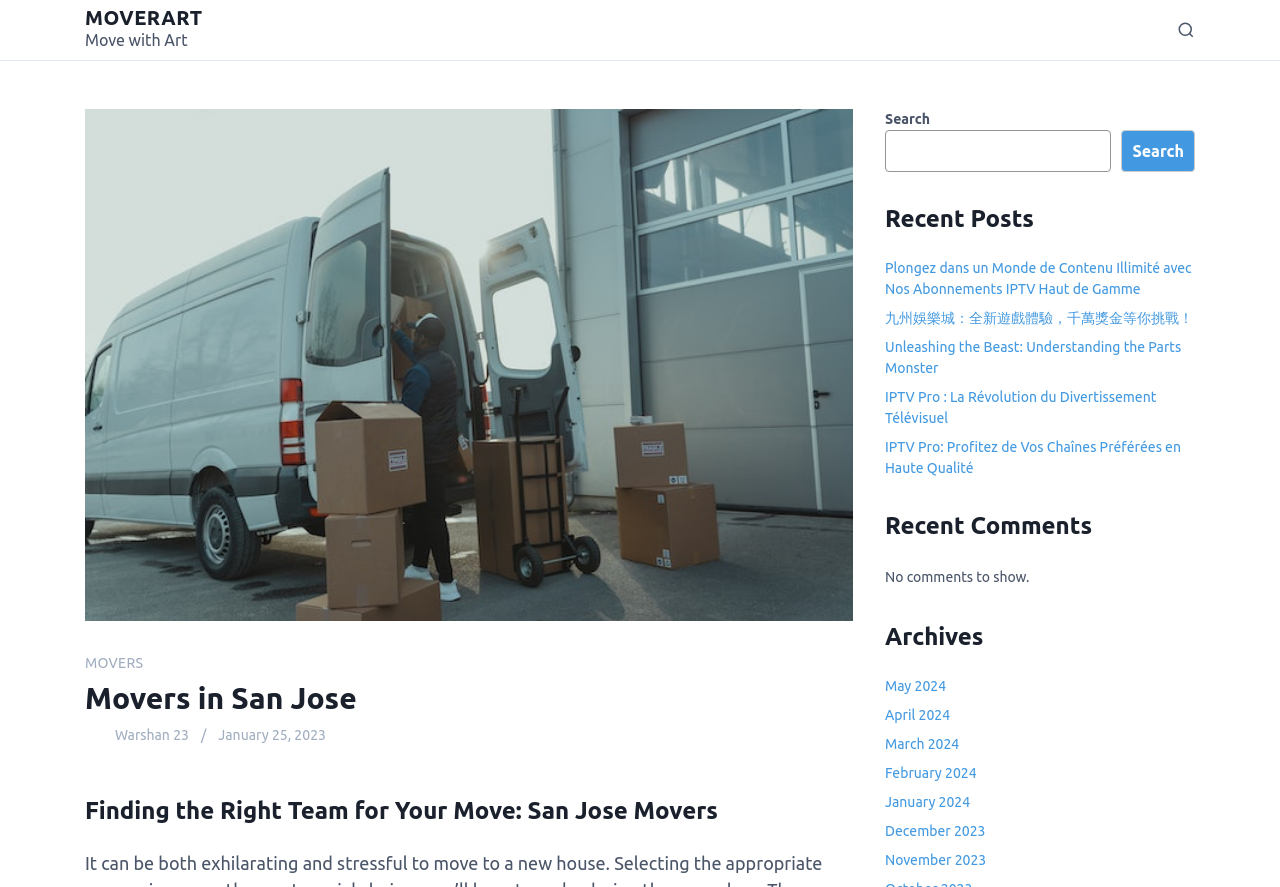Please identify the bounding box coordinates of the element on the webpage that should be clicked to follow this instruction: "Type in the search box". The bounding box coordinates should be given as four float numbers between 0 and 1, formatted as [left, top, right, bottom].

[0.691, 0.147, 0.868, 0.194]